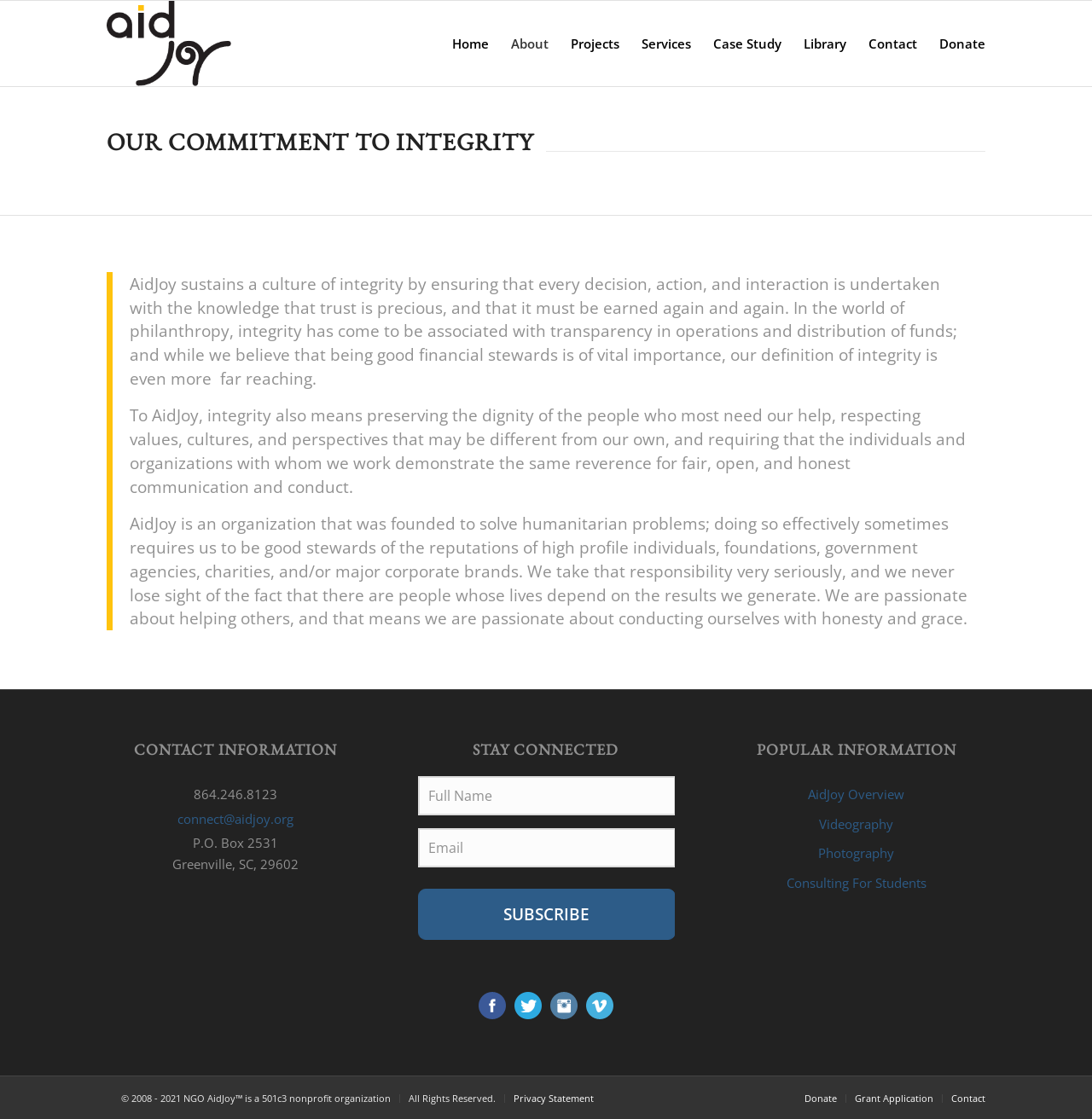Can you specify the bounding box coordinates for the region that should be clicked to fulfill this instruction: "View the Privacy Statement".

[0.47, 0.975, 0.544, 0.987]